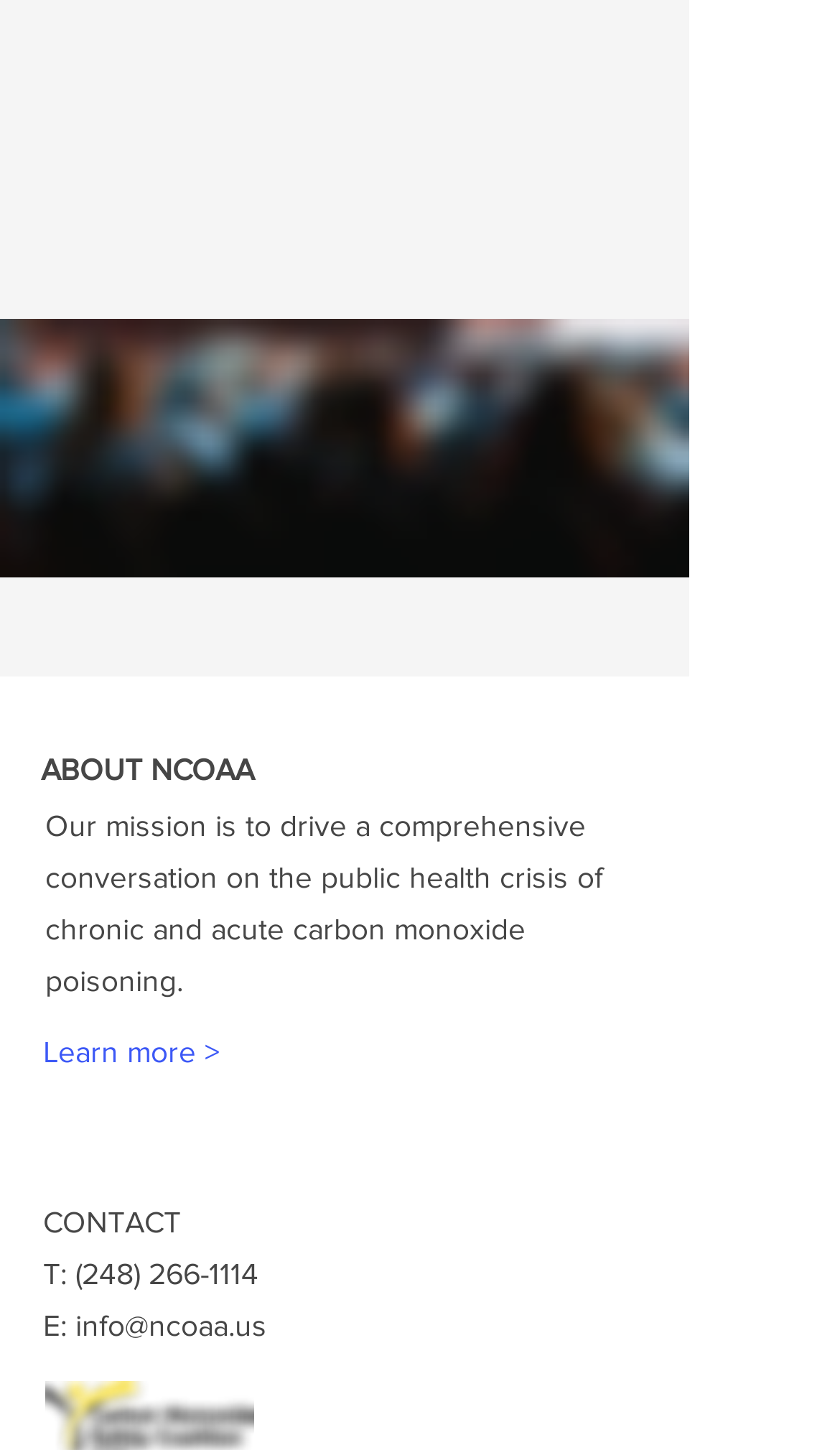What is the phone number to contact?
Please use the image to provide an in-depth answer to the question.

By looking at the link element with the text '(248) 266-1114' and the preceding StaticText element with the text 'T:', we can determine that the phone number to contact is (248) 266-1114.